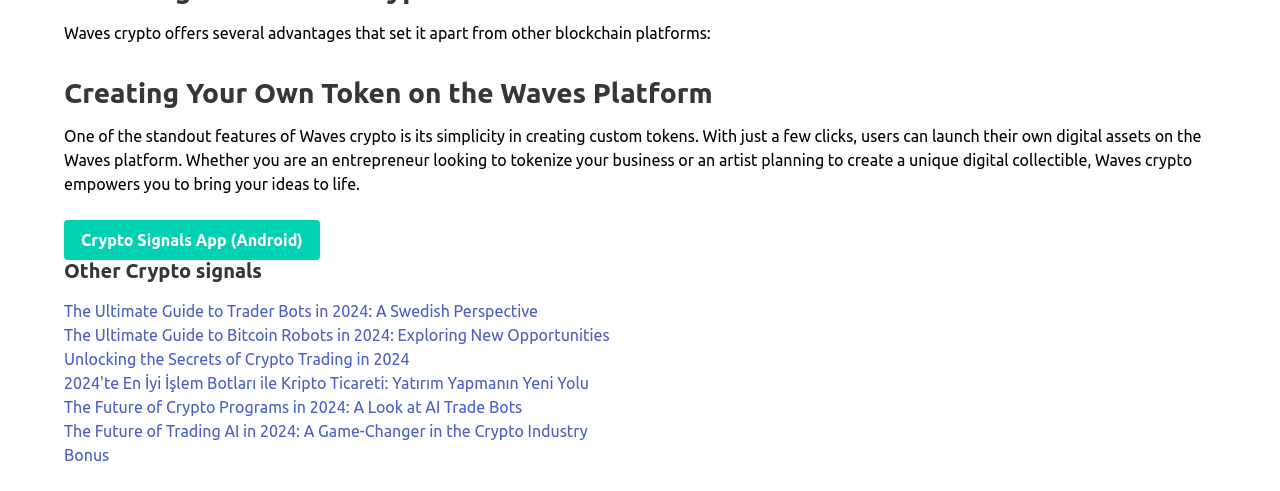Please identify the bounding box coordinates of the area that needs to be clicked to fulfill the following instruction: "Visit 'The Ultimate Guide to Trader Bots in 2024: A Swedish Perspective' page."

[0.05, 0.614, 0.42, 0.651]